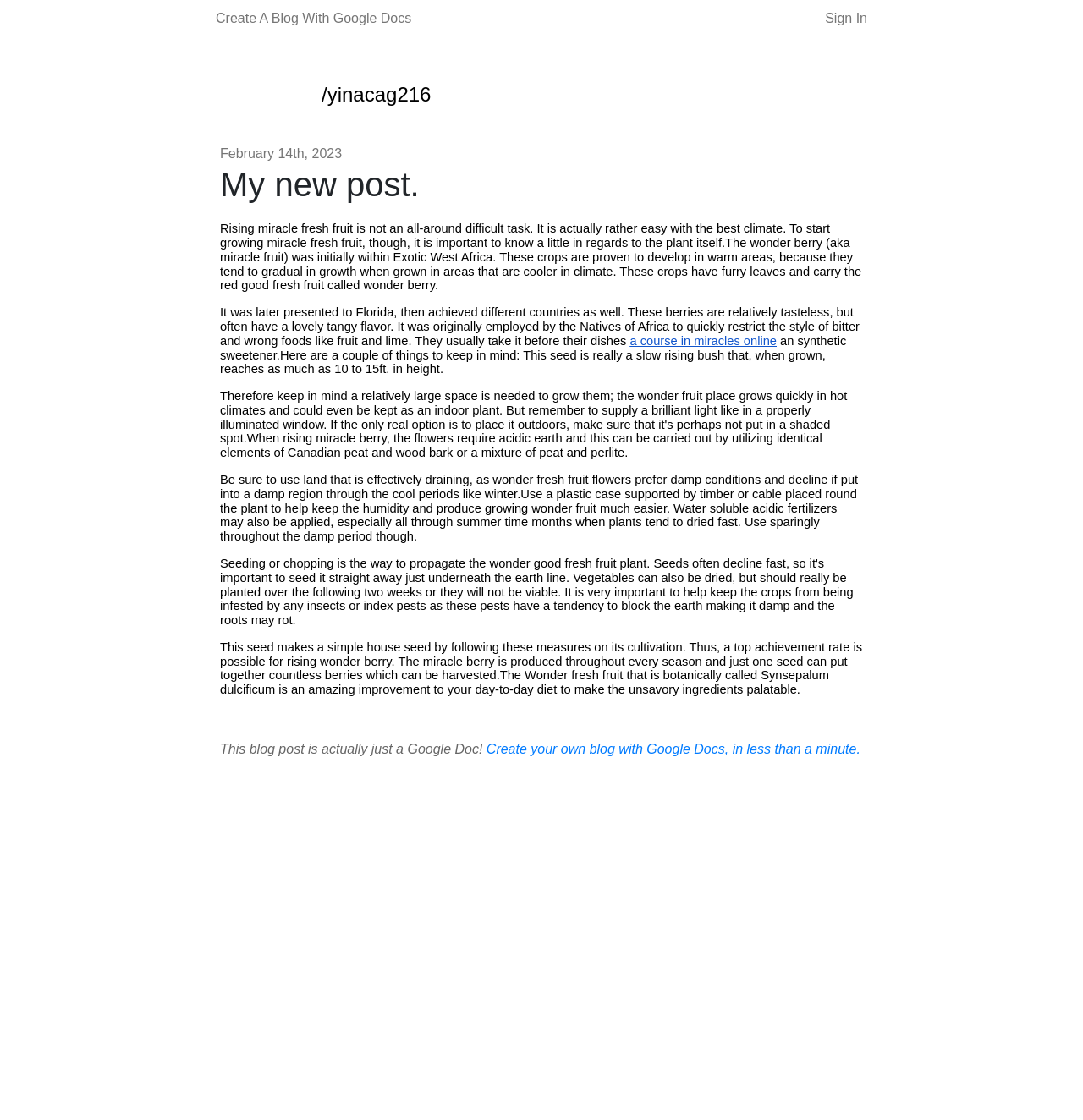From the details in the image, provide a thorough response to the question: What is the name of the fruit that is botanically called Synsepalum dulcificum?

I found the information about the botanical name of the fruit by reading the 'StaticText' element that describes the characteristics of the fruit, which mentions that the Wonder fresh fruit is botanically called Synsepalum dulcificum.